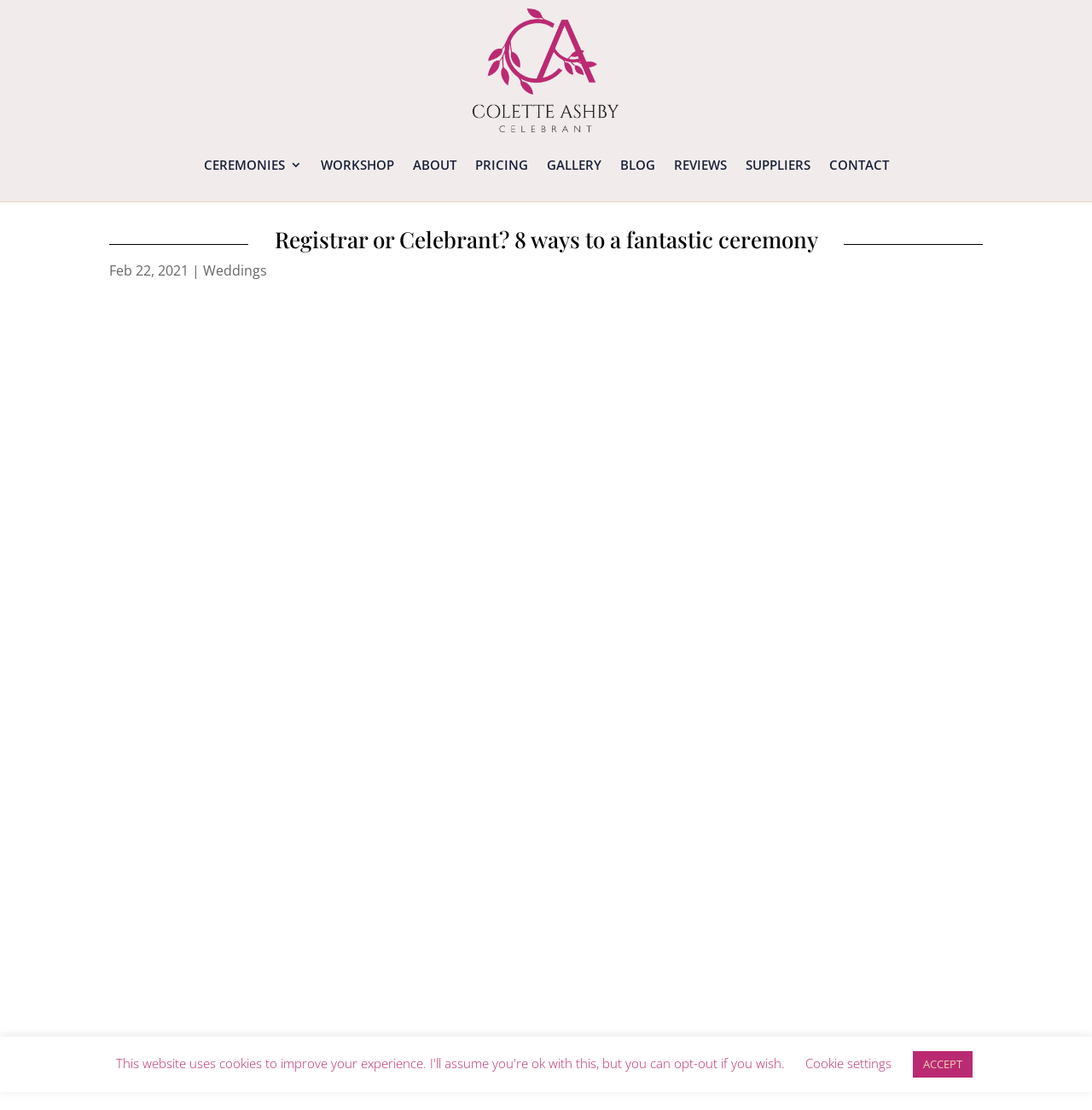What is the date mentioned on the webpage?
Provide a detailed answer to the question, using the image to inform your response.

I found the date by looking at the text below the main heading, which says 'Feb 22, 2021'.